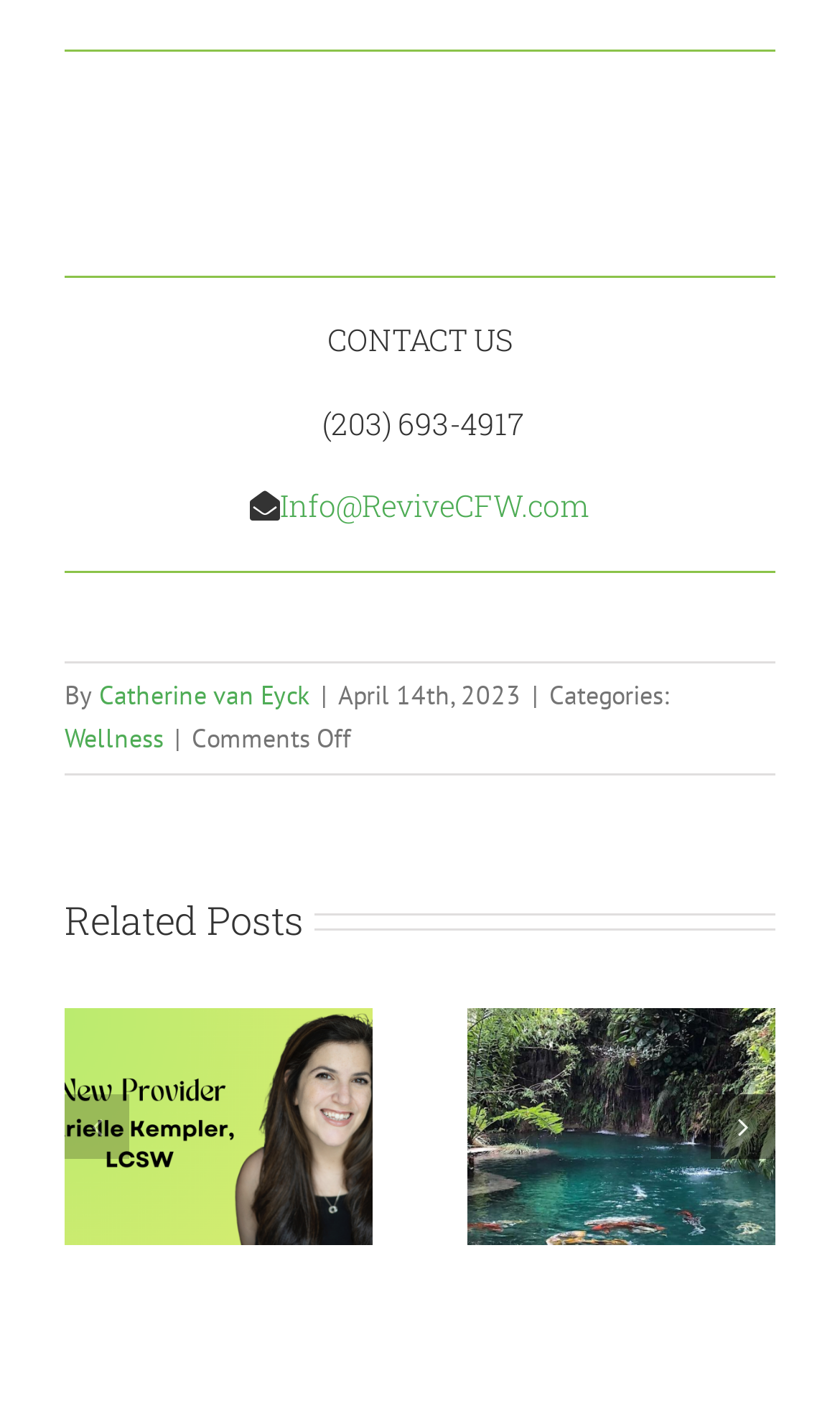Locate the bounding box coordinates of the UI element described by: "Info@ReviveCFW.com". The bounding box coordinates should consist of four float numbers between 0 and 1, i.e., [left, top, right, bottom].

[0.333, 0.342, 0.703, 0.371]